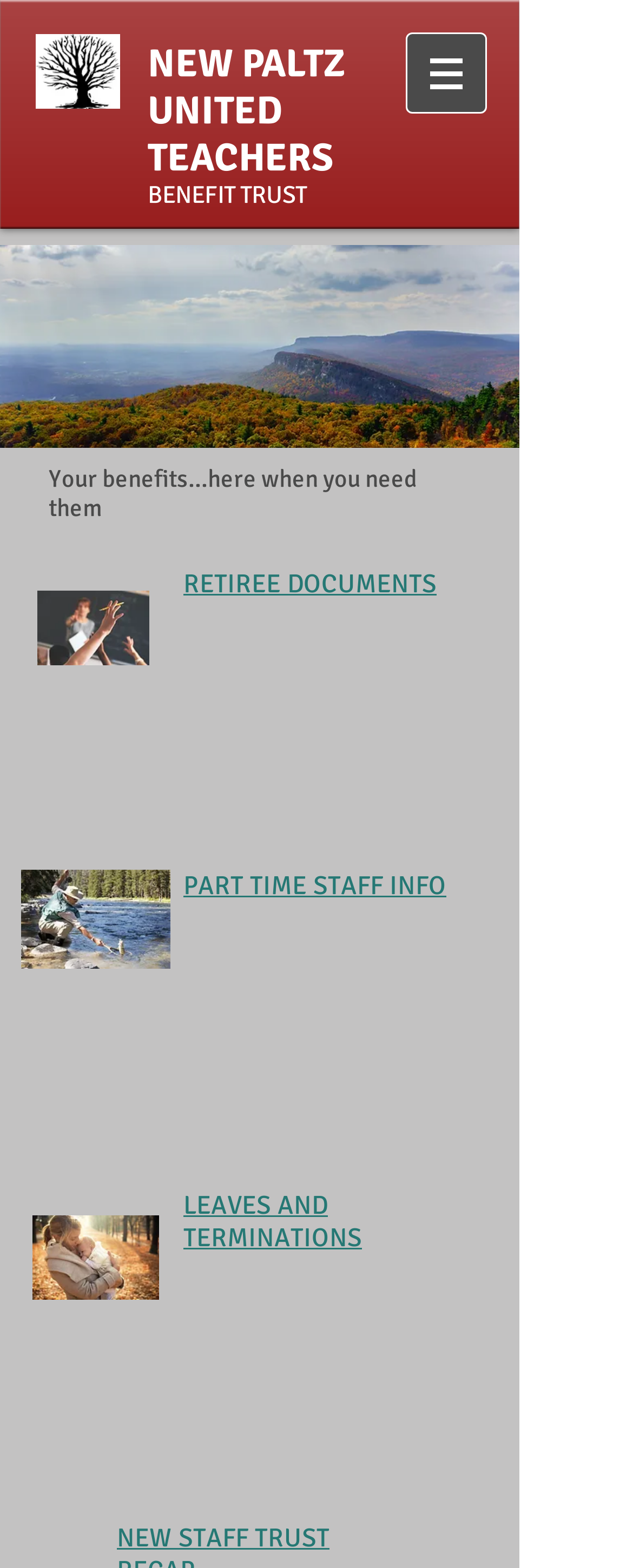How many links are available on the navigation menu?
Provide a comprehensive and detailed answer to the question.

I looked at the navigation menu and found only one link, which is labeled 'Site'.